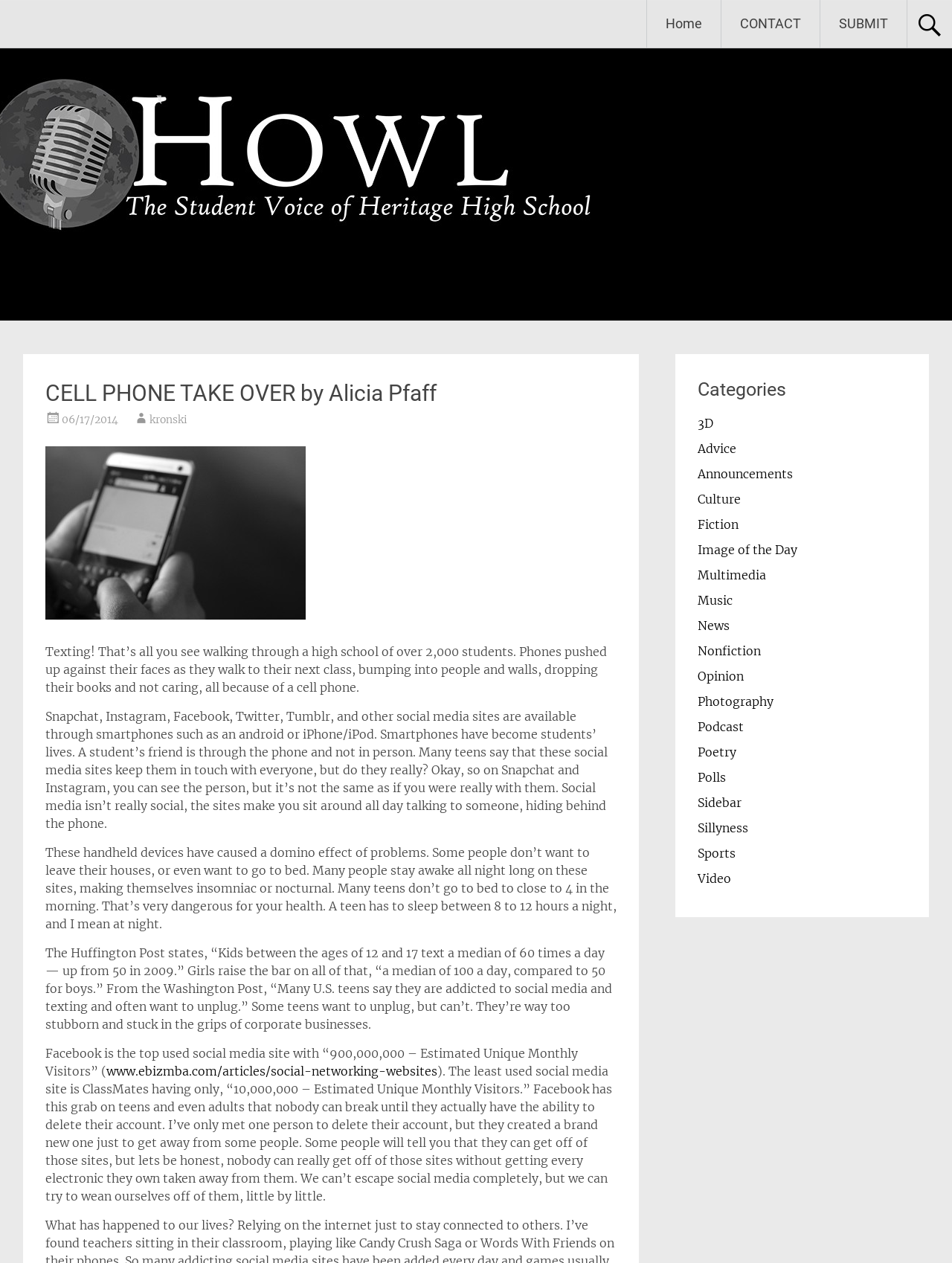Provide a brief response to the question below using one word or phrase:
What is the recommended amount of sleep for a teen?

8 to 12 hours